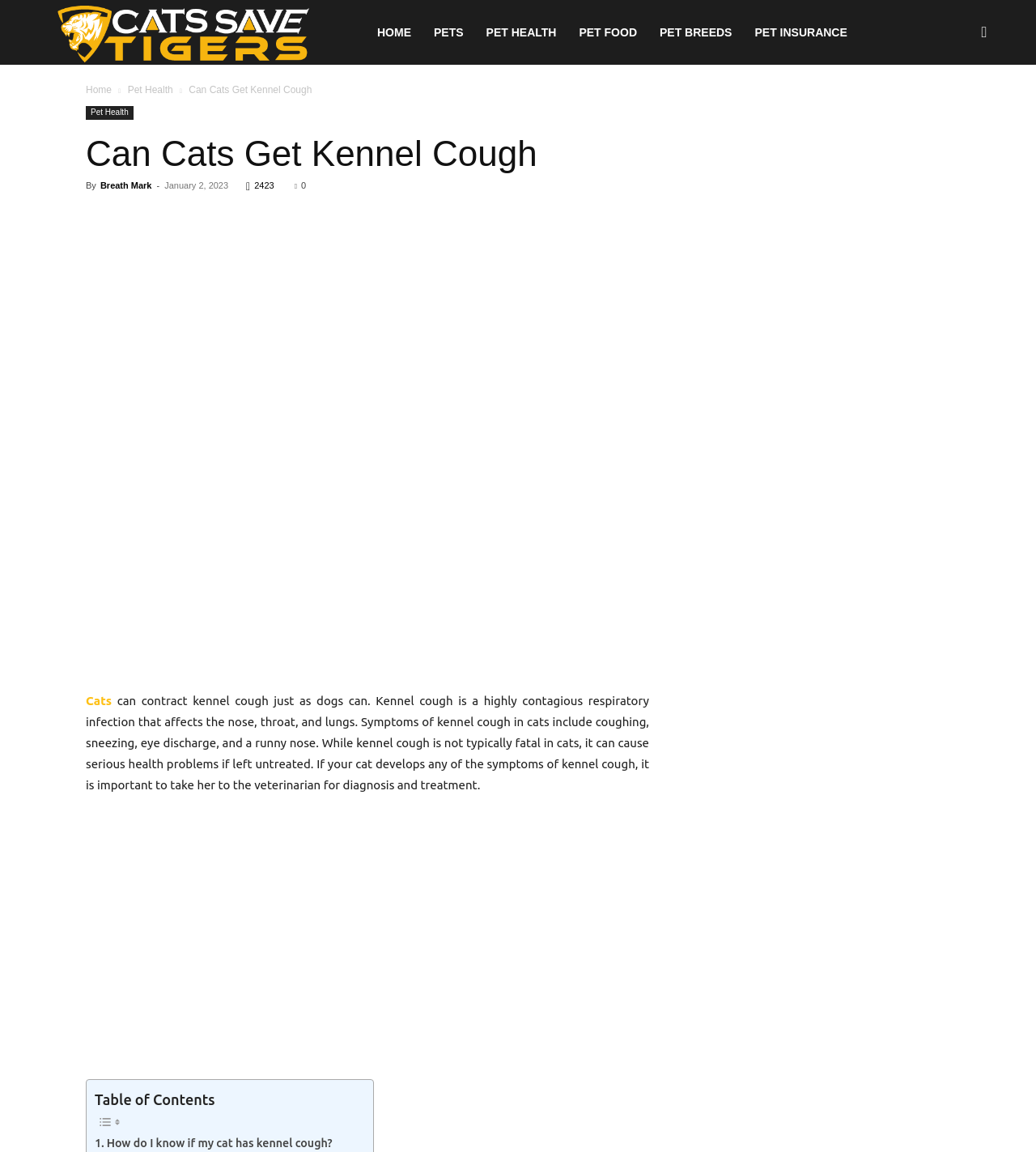What is the date of this article?
Please provide a single word or phrase in response based on the screenshot.

January 2, 2023